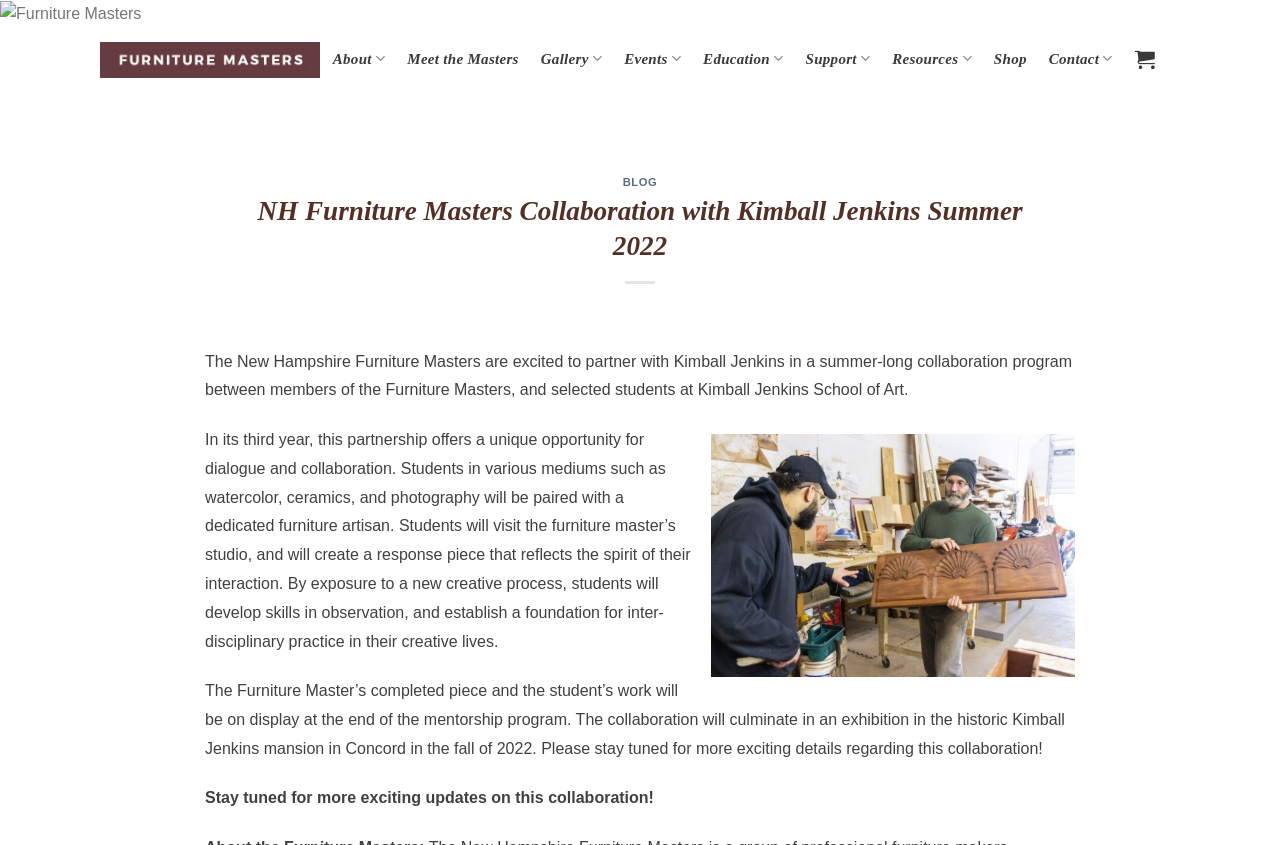Generate a comprehensive description of the webpage.

The webpage is about the New Hampshire Furniture Masters' collaboration with Kimball Jenkins School of Art for a summer-long program in 2022. At the top left corner, there is a logo image of "Furniture Masters" with a link to the organization's website. Next to it, there are several links to different sections of the website, including "About", "Meet the Masters", and others.

Below the top navigation bar, there is a large header section that takes up most of the page. It has a heading that reads "NH Furniture Masters Collaboration with Kimball Jenkins Summer 2022" and a subheading that describes the program. The text explains that the program is a partnership between the Furniture Masters and selected students at Kimball Jenkins School of Art, where students will be paired with a dedicated furniture artisan to create a response piece that reflects their interaction.

To the right of the header section, there is a figure or image that takes up about a quarter of the page. Below the image, there are three paragraphs of text that provide more details about the program, including the benefits of the collaboration, the exhibition that will take place at the end of the program, and a call to stay tuned for more updates.

At the very bottom of the page, there is a final sentence that encourages visitors to stay tuned for more exciting updates on the collaboration. Overall, the webpage is focused on providing information about the collaboration program and its goals, with a clear and easy-to-read layout.